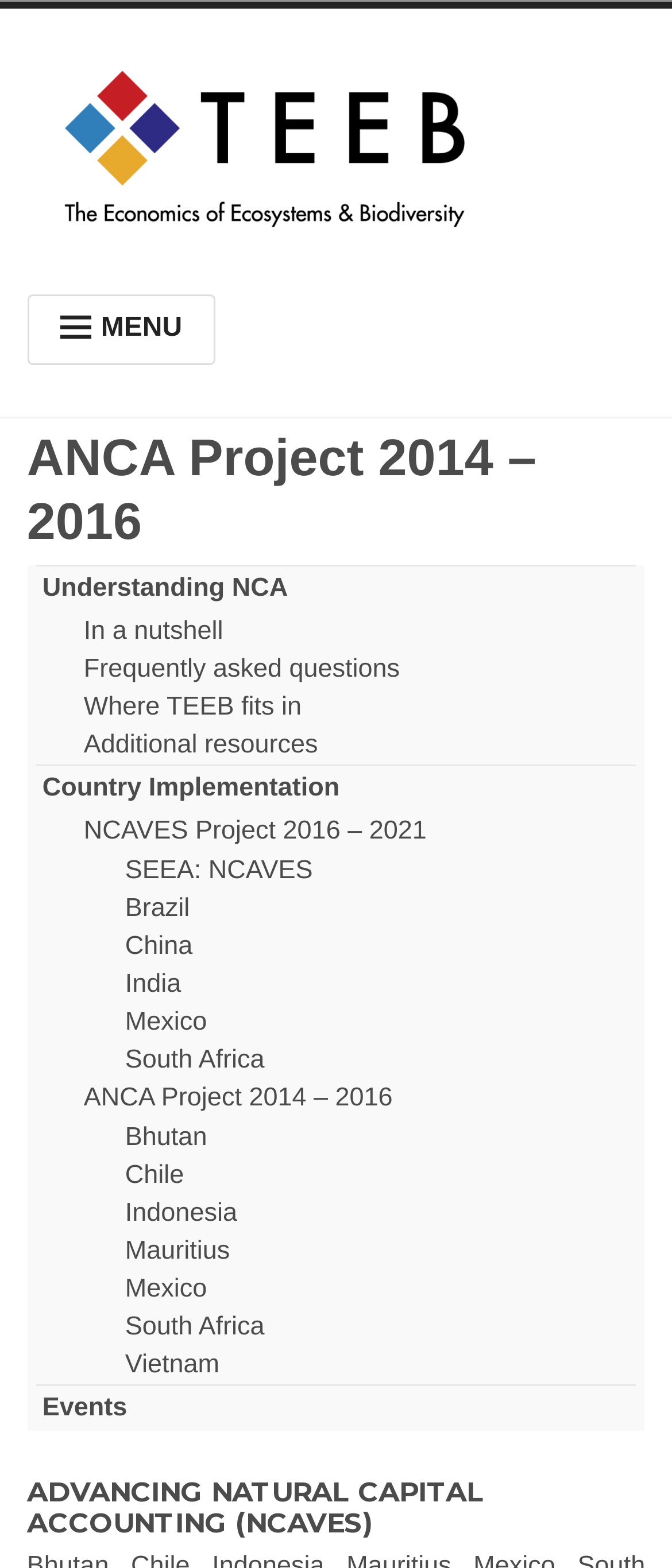Provide a brief response to the question using a single word or phrase: 
What is the purpose of the MENU button?

To expand the menu